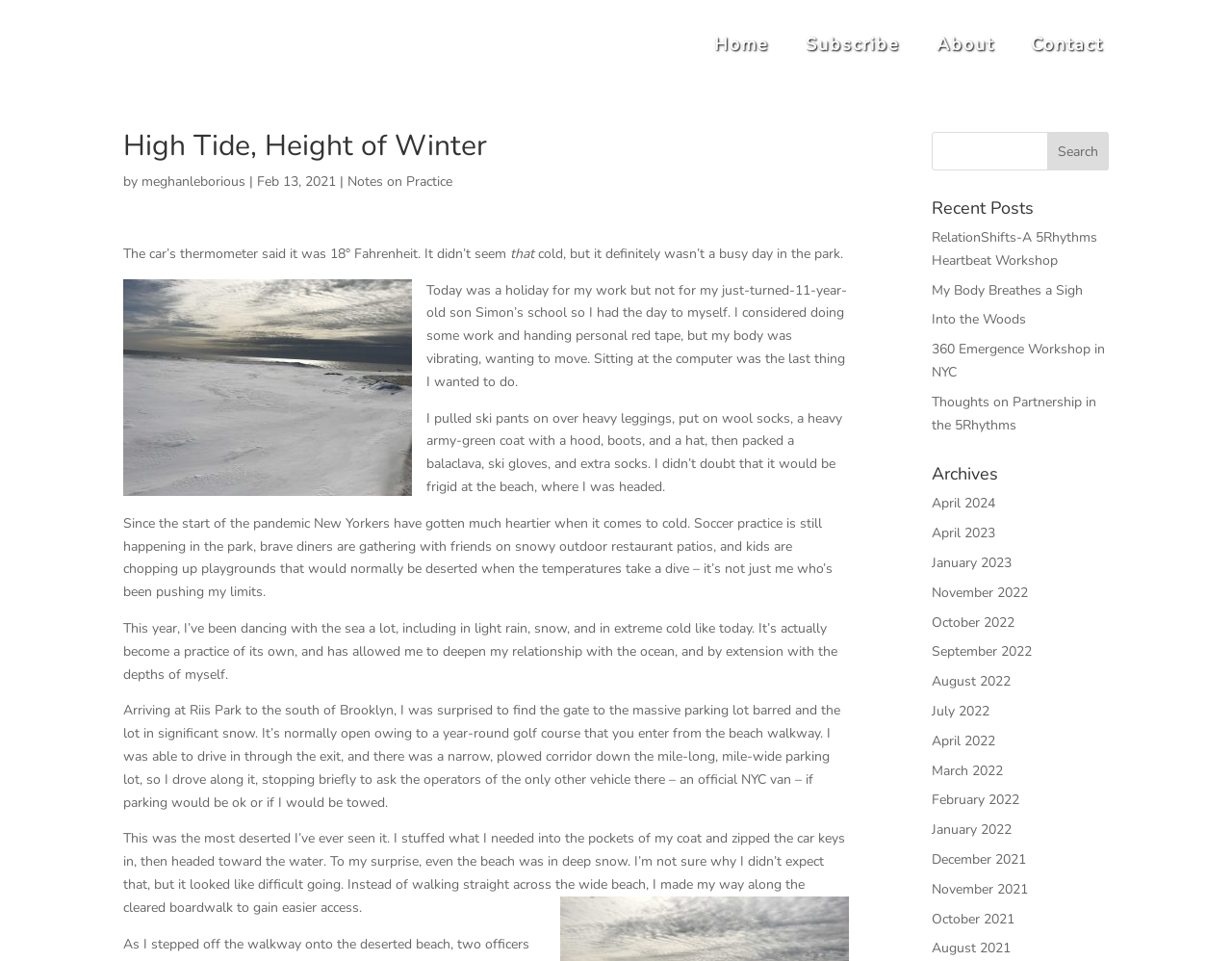Find the bounding box coordinates of the clickable element required to execute the following instruction: "Click on the 'Notes on Practice' link". Provide the coordinates as four float numbers between 0 and 1, i.e., [left, top, right, bottom].

[0.282, 0.179, 0.367, 0.198]